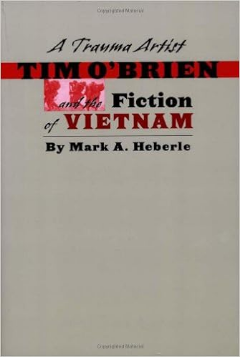Describe all the important aspects and details of the image.

The image features the cover of the book "A Trauma Artist: Tim O'Brien and the Fiction of Vietnam" by Mark A. Heberle. The design prominently displays the title in a bold typographical arrangement, with "A Trauma Artist" at the top, followed by "TIM O'BRIEN" in large letters, and "and the Fiction of VIETNAM" highlighted beneath it. The author's name, Mark A. Heberle, appears at the bottom in a smaller font. The cover's minimalist layout uses a muted color palette, emphasizing the starkness of its subject matter, which delves into the complexities of O'Brien's literary exploration of trauma and the Vietnam War. This book is an in-depth examination of how O'Brien's experiences as a soldier shape his narrative style and thematic concerns, reflecting broader discussions of post-traumatic stress and the nature of storytelling itself.